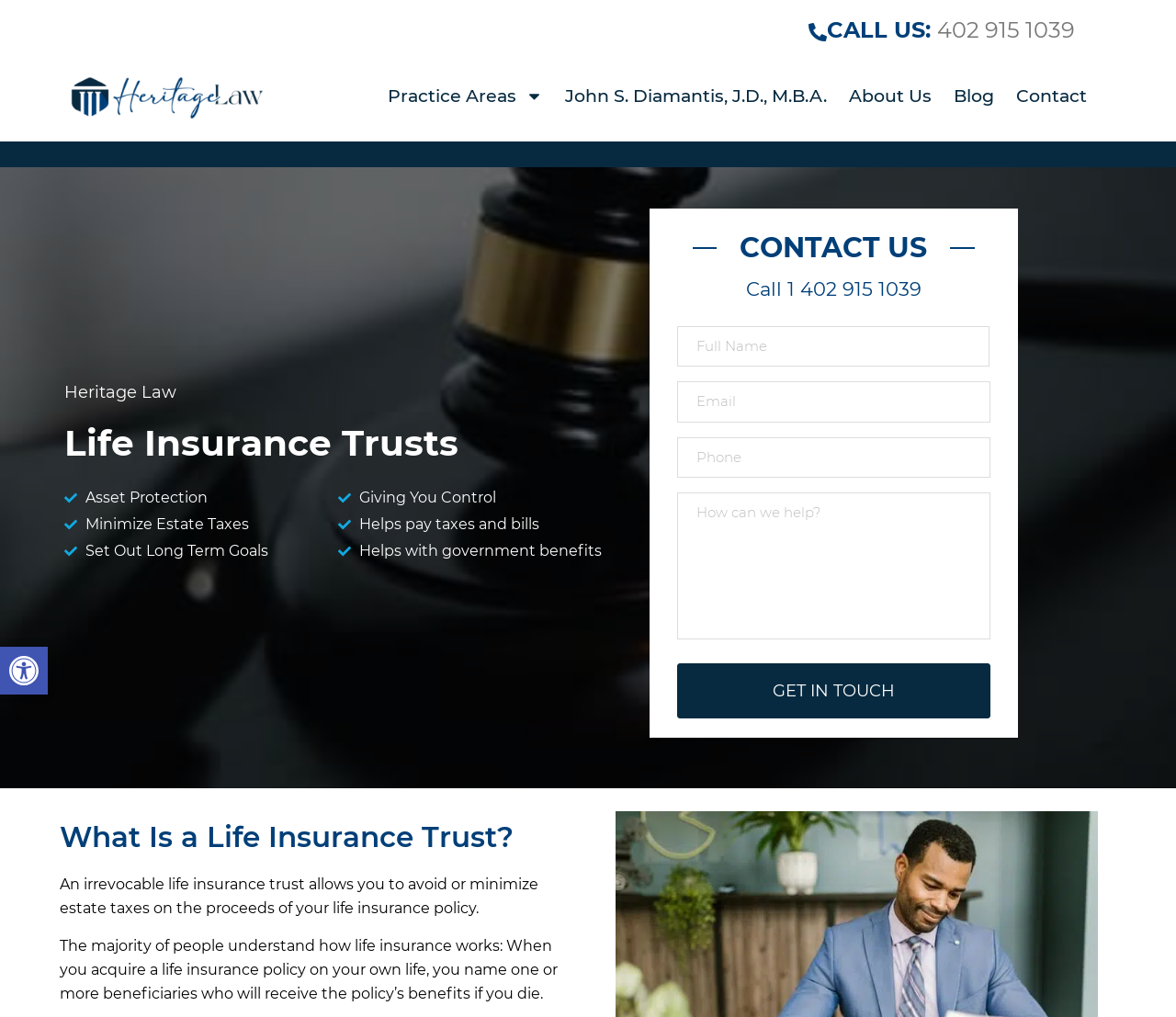Please identify the bounding box coordinates of the element's region that should be clicked to execute the following instruction: "Click the 'GET IN TOUCH' button". The bounding box coordinates must be four float numbers between 0 and 1, i.e., [left, top, right, bottom].

[0.576, 0.652, 0.842, 0.706]